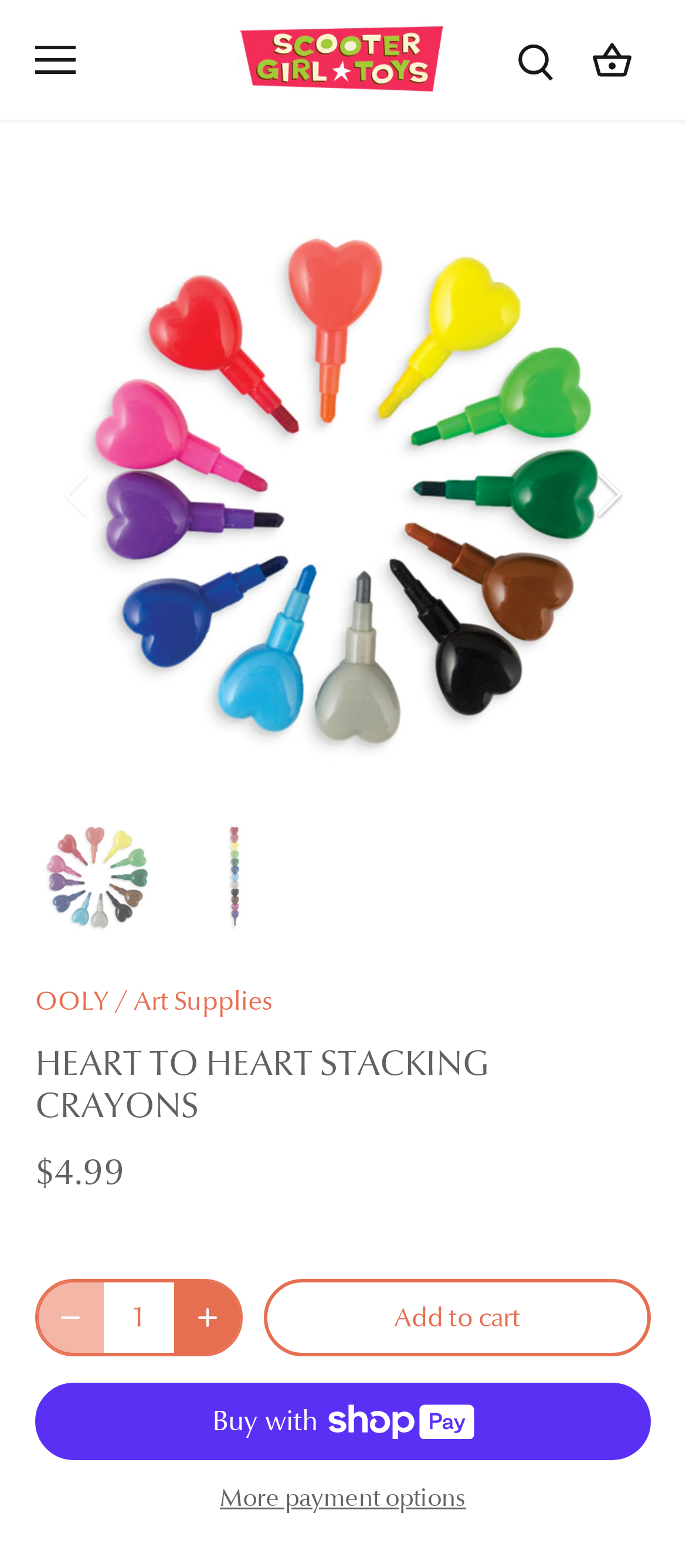Please specify the coordinates of the bounding box for the element that should be clicked to carry out this instruction: "Search". The coordinates must be four float numbers between 0 and 1, formatted as [left, top, right, bottom].

[0.723, 0.008, 0.836, 0.069]